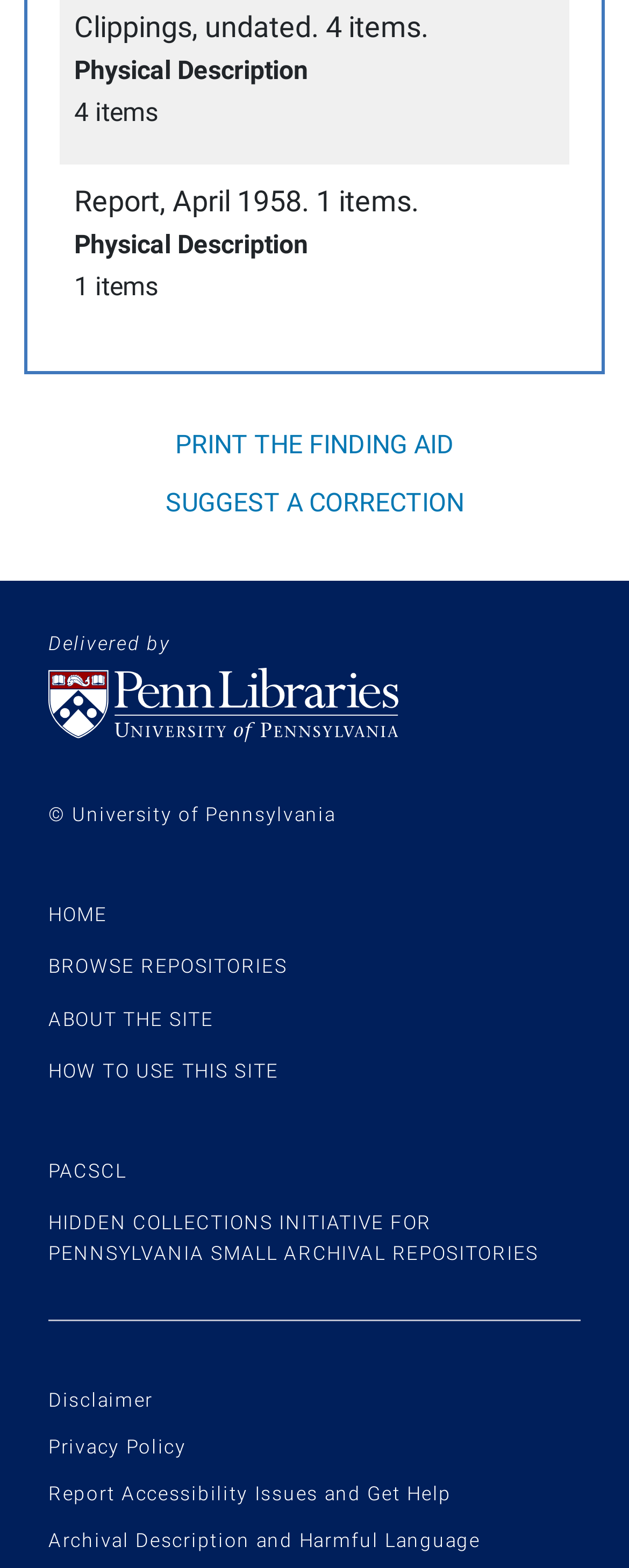Please reply to the following question using a single word or phrase: 
What is the date of the report?

April 1958